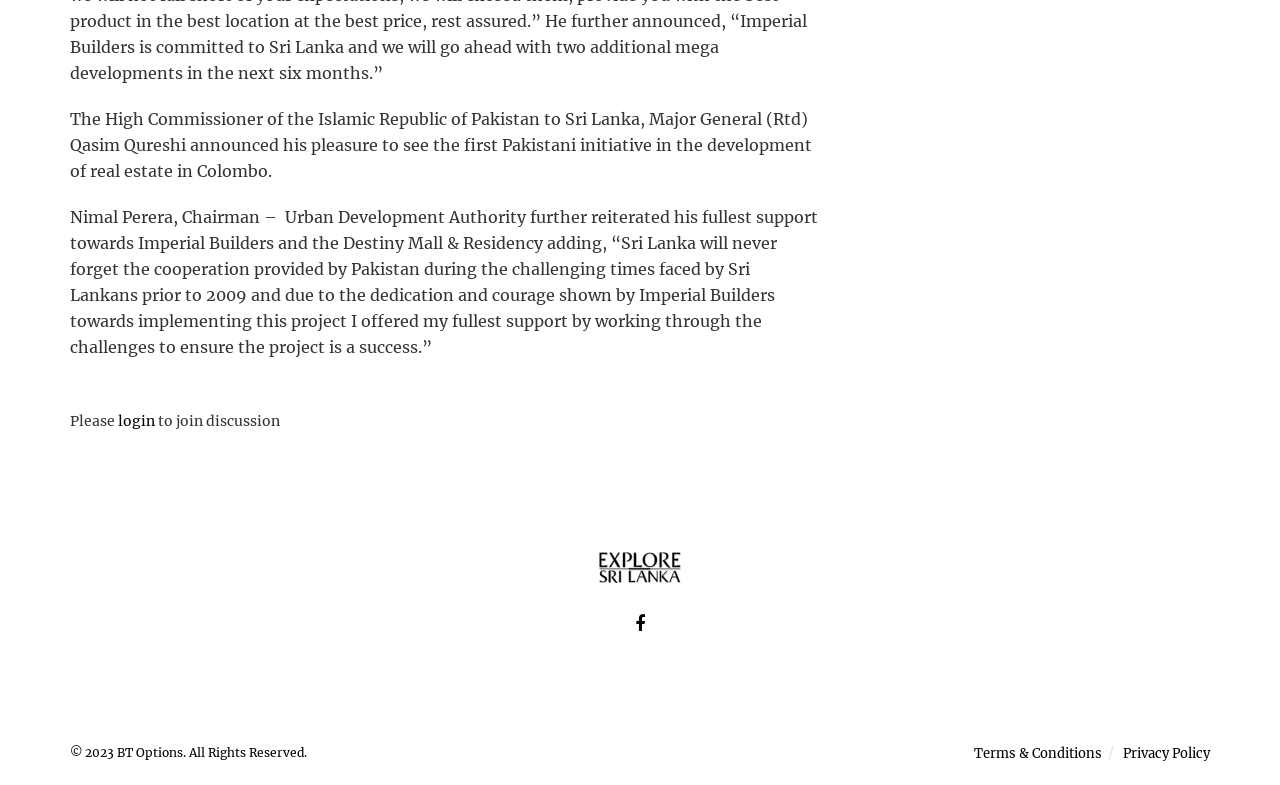Determine the bounding box coordinates (top-left x, top-left y, bottom-right x, bottom-right y) of the UI element described in the following text: Terms & Conditions

[0.761, 0.949, 0.861, 0.97]